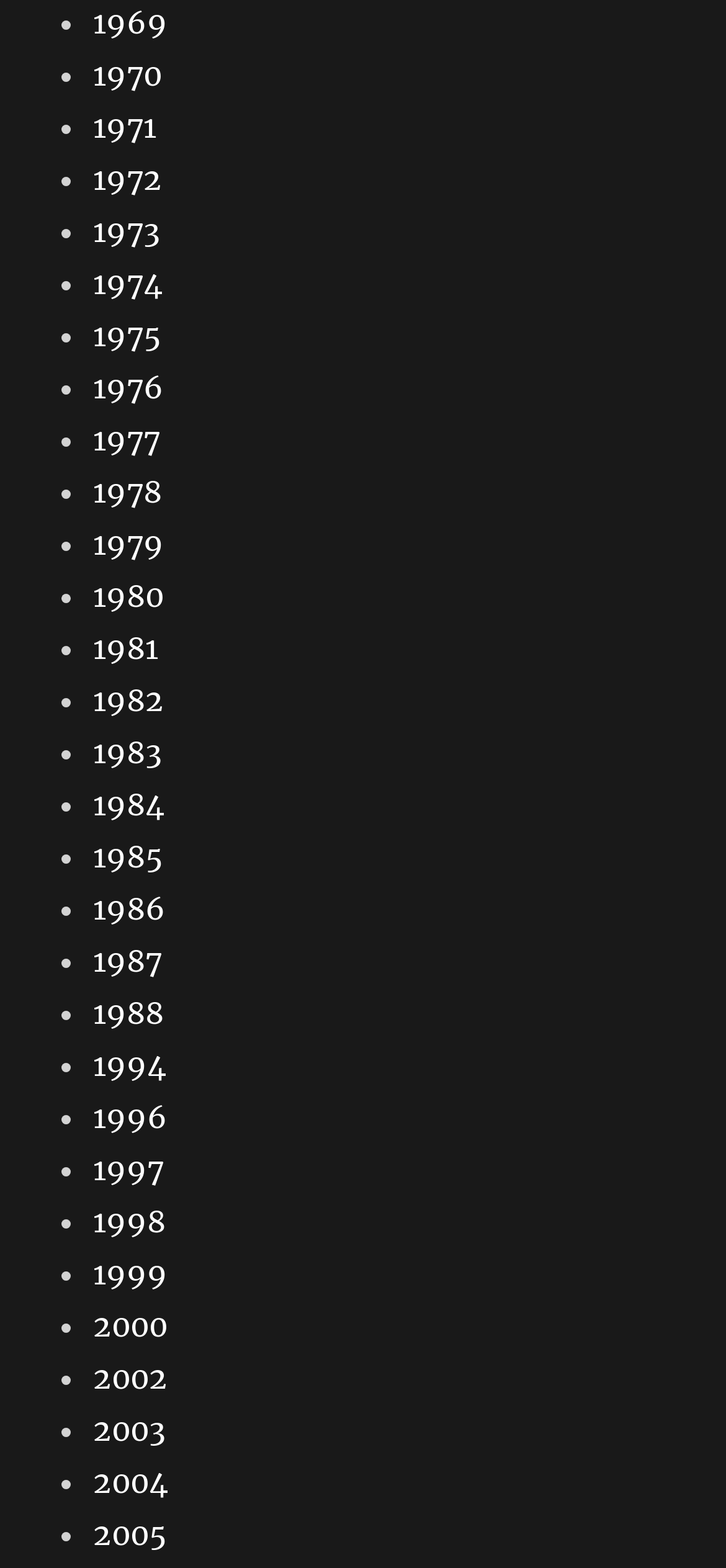Answer briefly with one word or phrase:
What is the horizontal position of the bullet points relative to the links?

Left